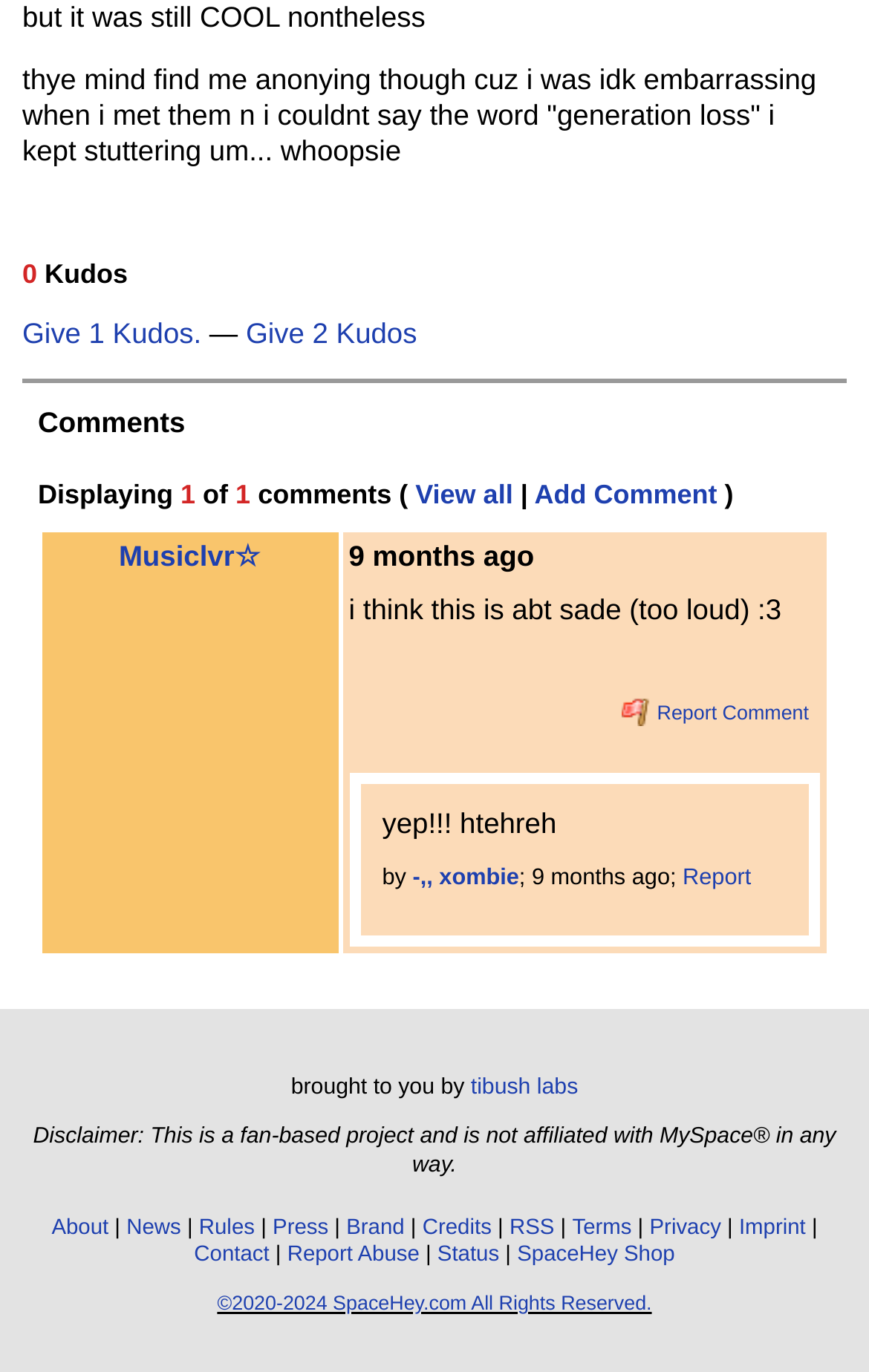Can you specify the bounding box coordinates for the region that should be clicked to fulfill this instruction: "Give 1 Kudos".

[0.026, 0.233, 0.232, 0.257]